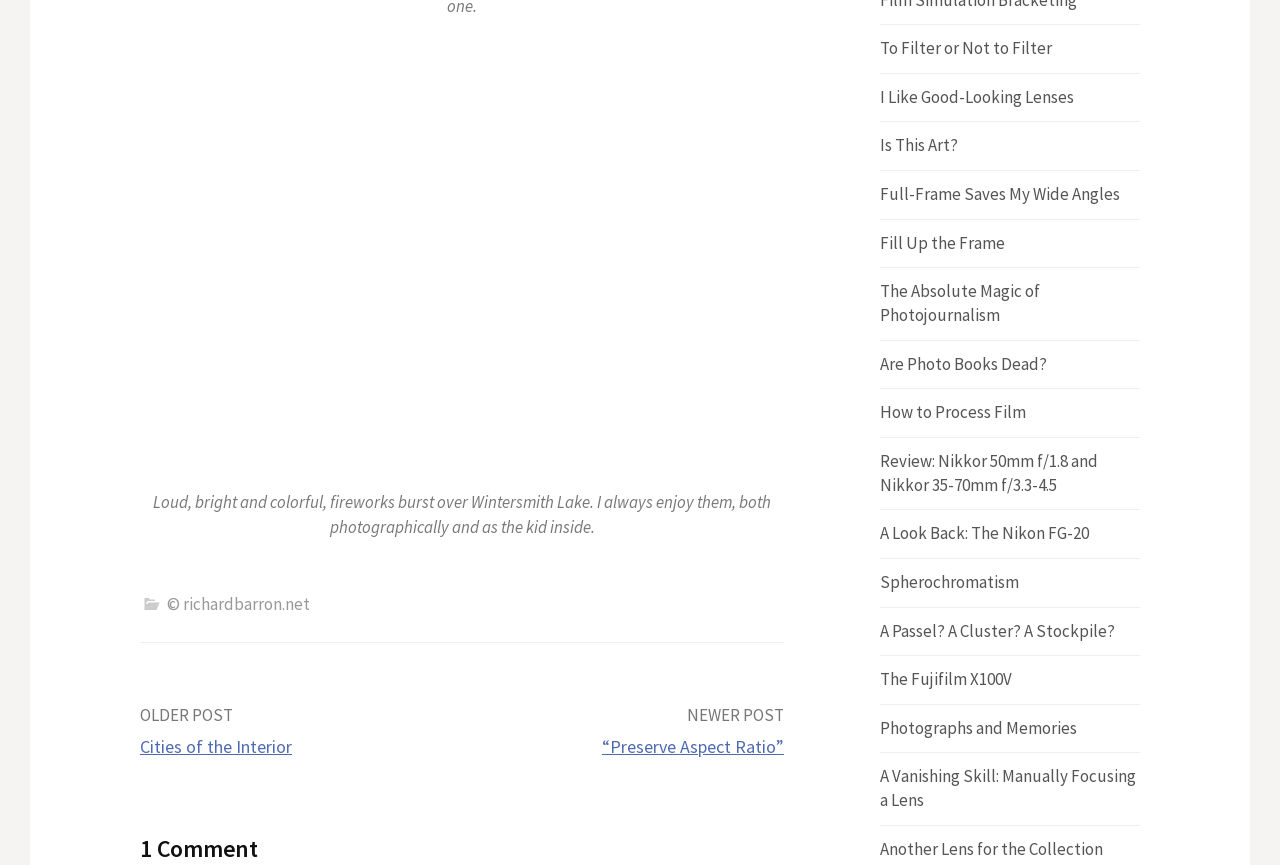Find the bounding box coordinates of the element I should click to carry out the following instruction: "View post 'Cities of the Interior'".

[0.109, 0.85, 0.228, 0.876]